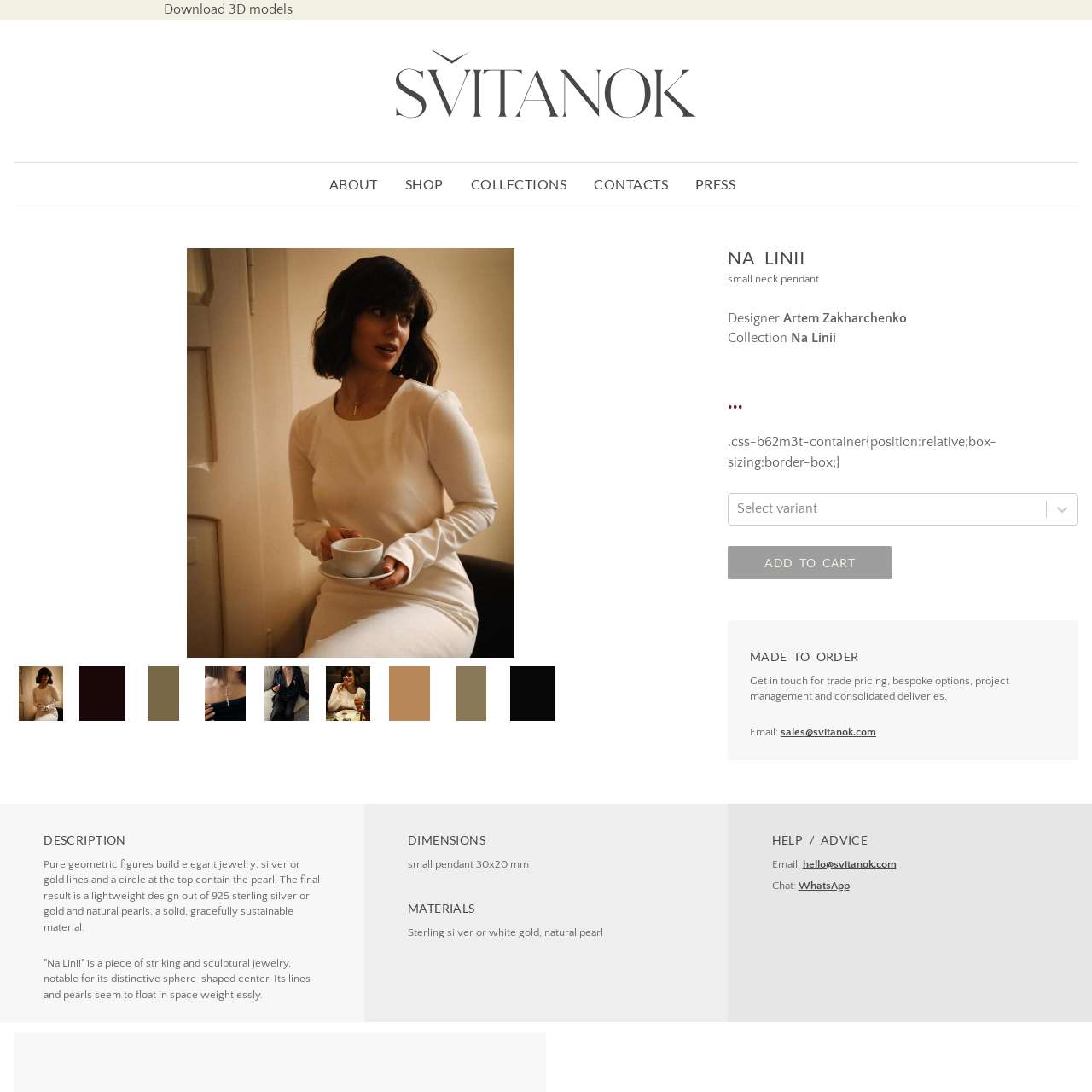Give a detailed caption for the image that is encased within the red bounding box.

The image showcases a small neck pendant designed by Artem Zakharchenko, characterized by pure geometric figures. This elegantly crafted piece features silver or gold lines, topped with a circular accent that contains a pearl. It represents a lightweight design made from 925 sterling silver or gold, creating a solid yet gracefully sustainable material. The pendant, measuring 30x20 mm, embodies the distinctive artistry of the "Na Linii" collection, highlighting its striking and sculptural aspects. The combination of lines and pearls provides a sense of weightlessness, making it a unique addition to any jewelry collection.